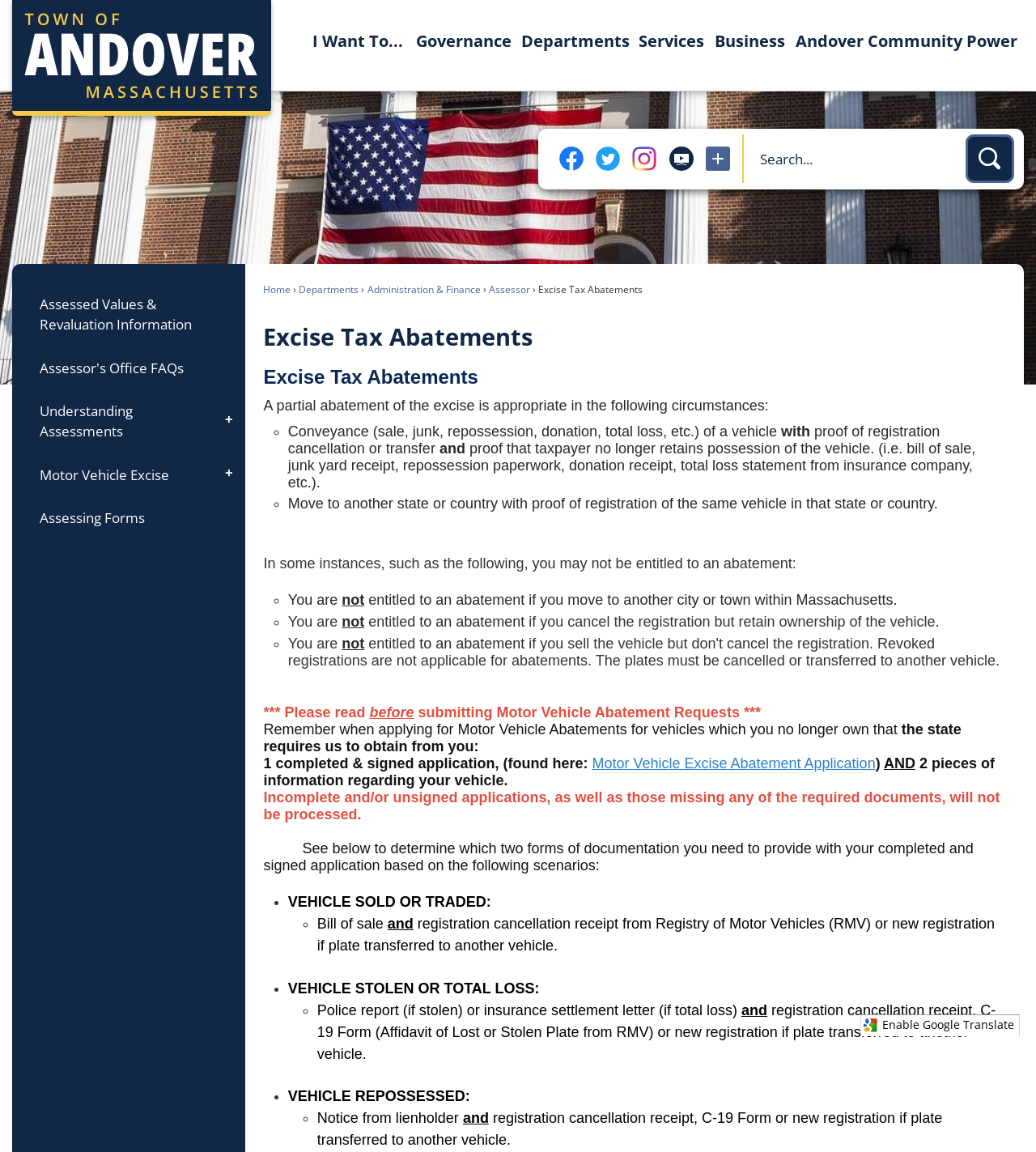Specify the bounding box coordinates of the area to click in order to execute this command: 'Click on the 'Facebook' link'. The coordinates should consist of four float numbers ranging from 0 to 1, and should be formatted as [left, top, right, bottom].

[0.538, 0.125, 0.566, 0.15]